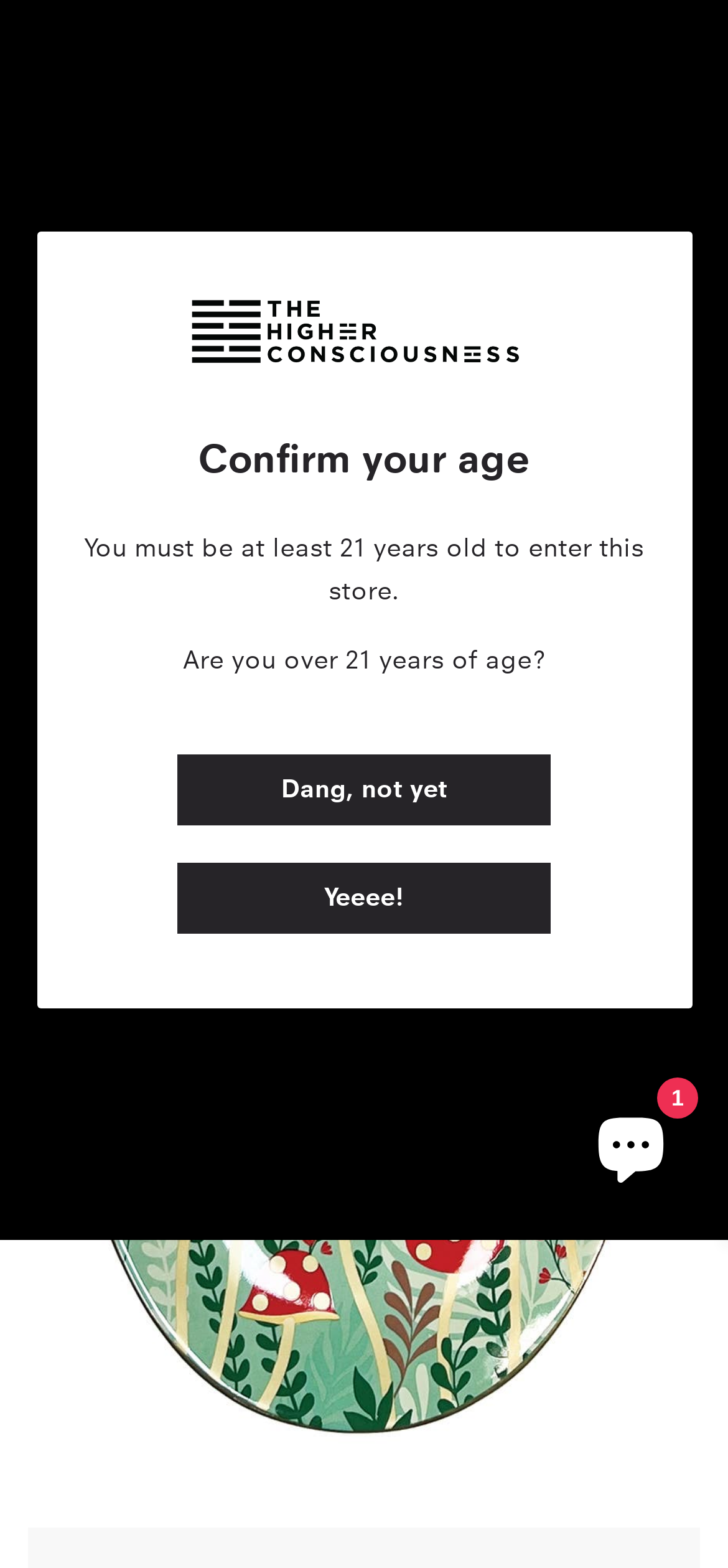Give a one-word or short phrase answer to the question: 
What is the purpose of the textbox?

Enter email address